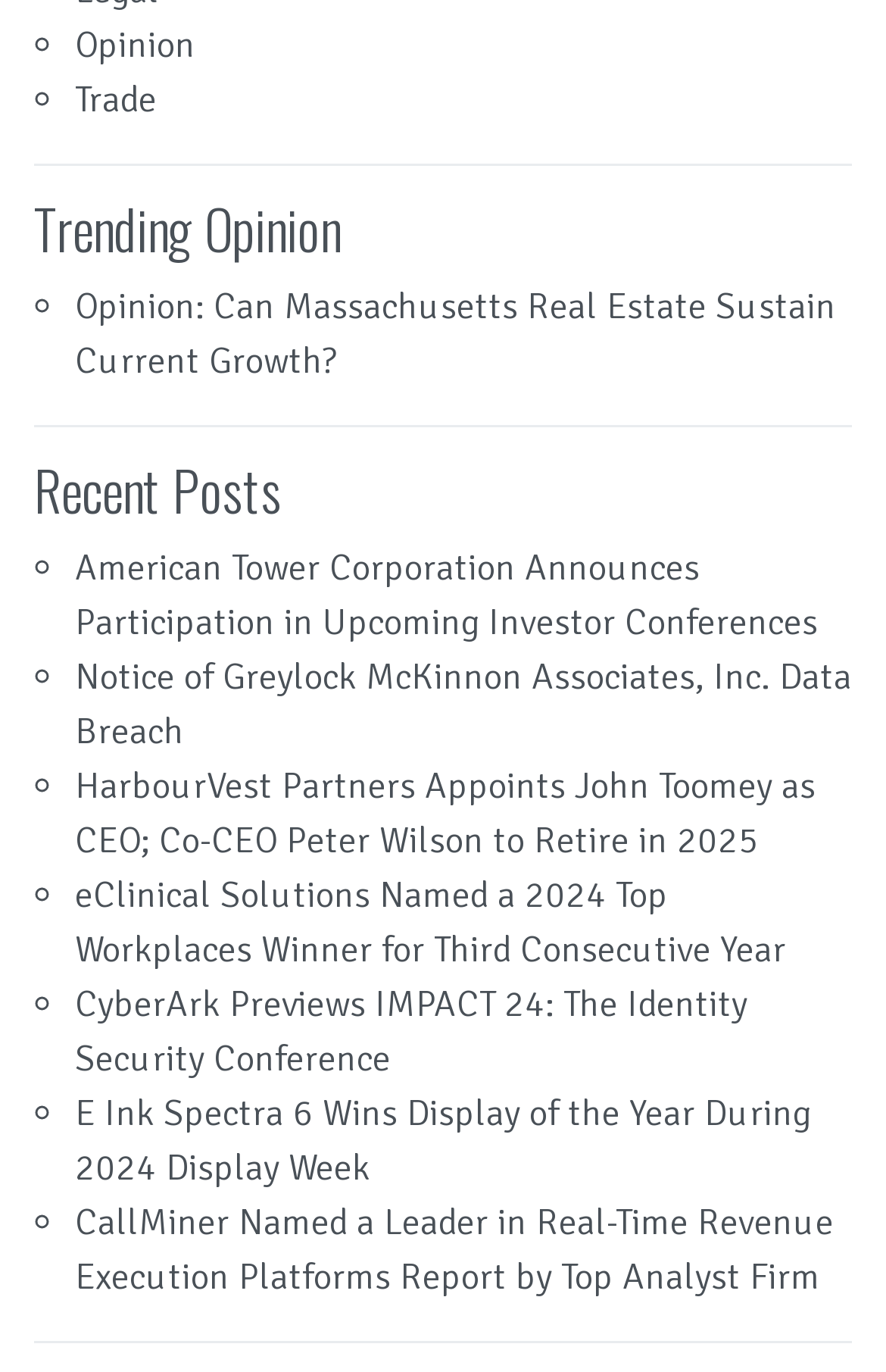Use one word or a short phrase to answer the question provided: 
How many list markers are there?

10